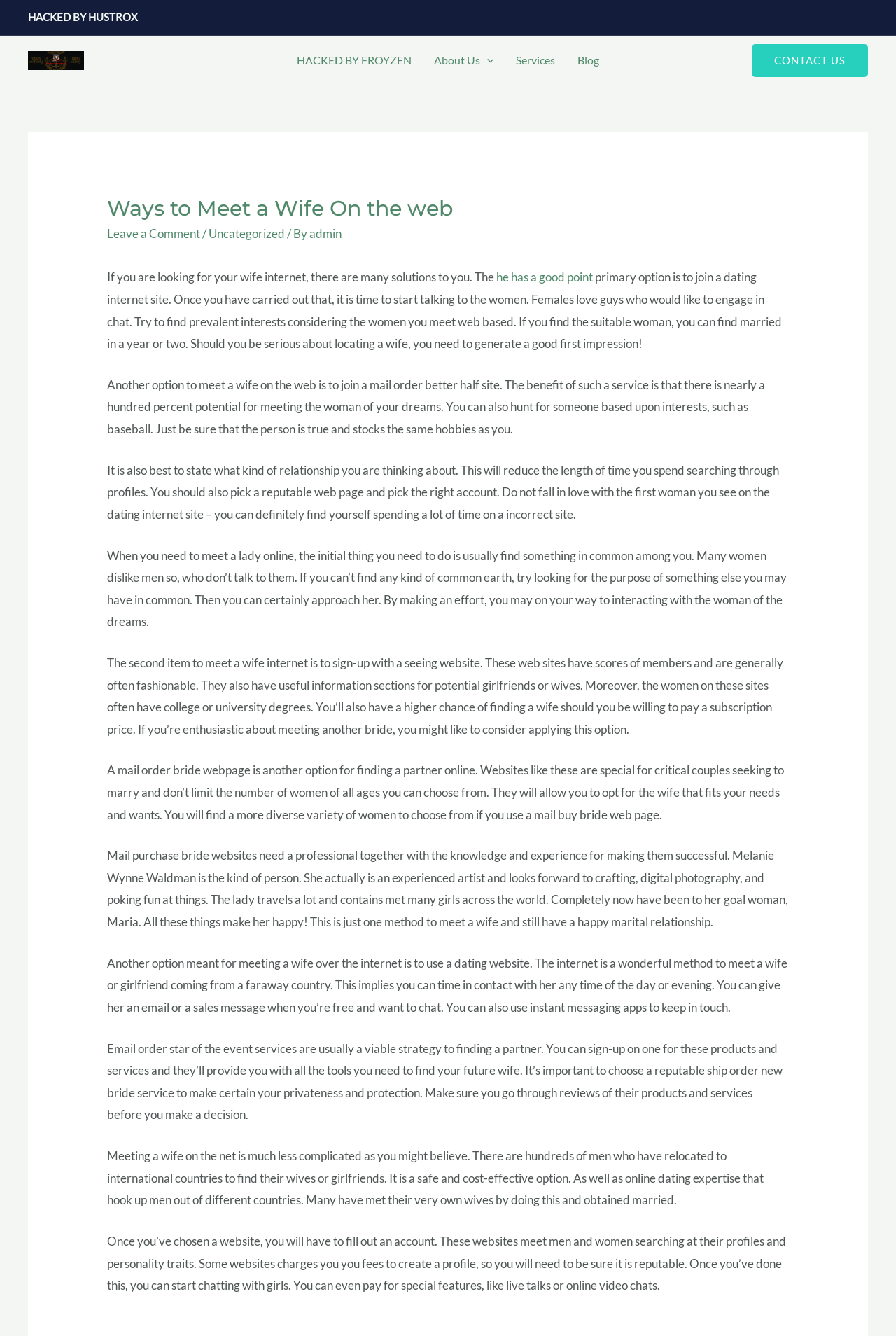Locate the bounding box coordinates of the element you need to click to accomplish the task described by this instruction: "Click the 'Blog' link".

[0.632, 0.027, 0.681, 0.063]